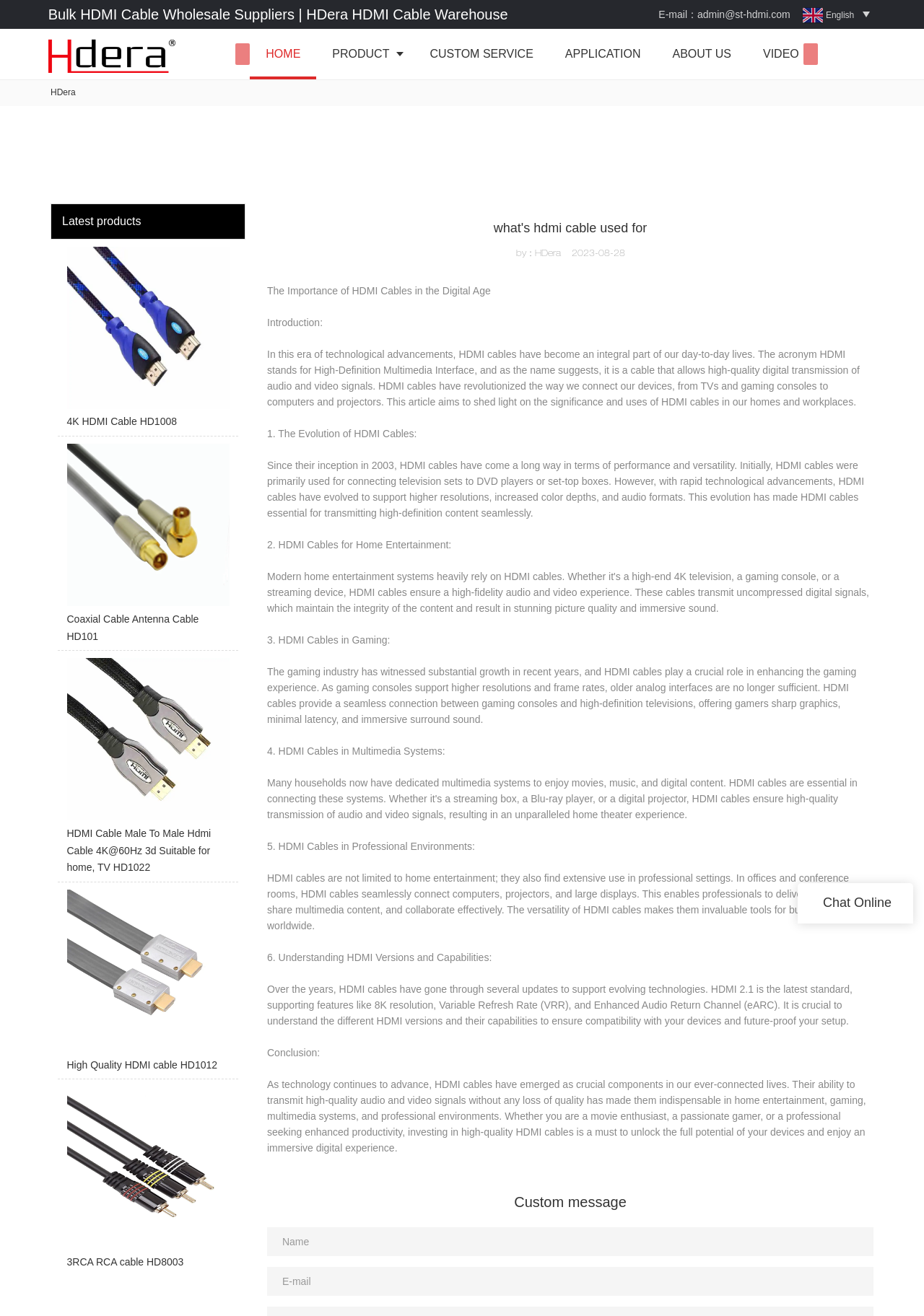Identify the bounding box coordinates for the region to click in order to carry out this instruction: "Enter your name in the input field". Provide the coordinates using four float numbers between 0 and 1, formatted as [left, top, right, bottom].

[0.289, 0.932, 0.945, 0.954]